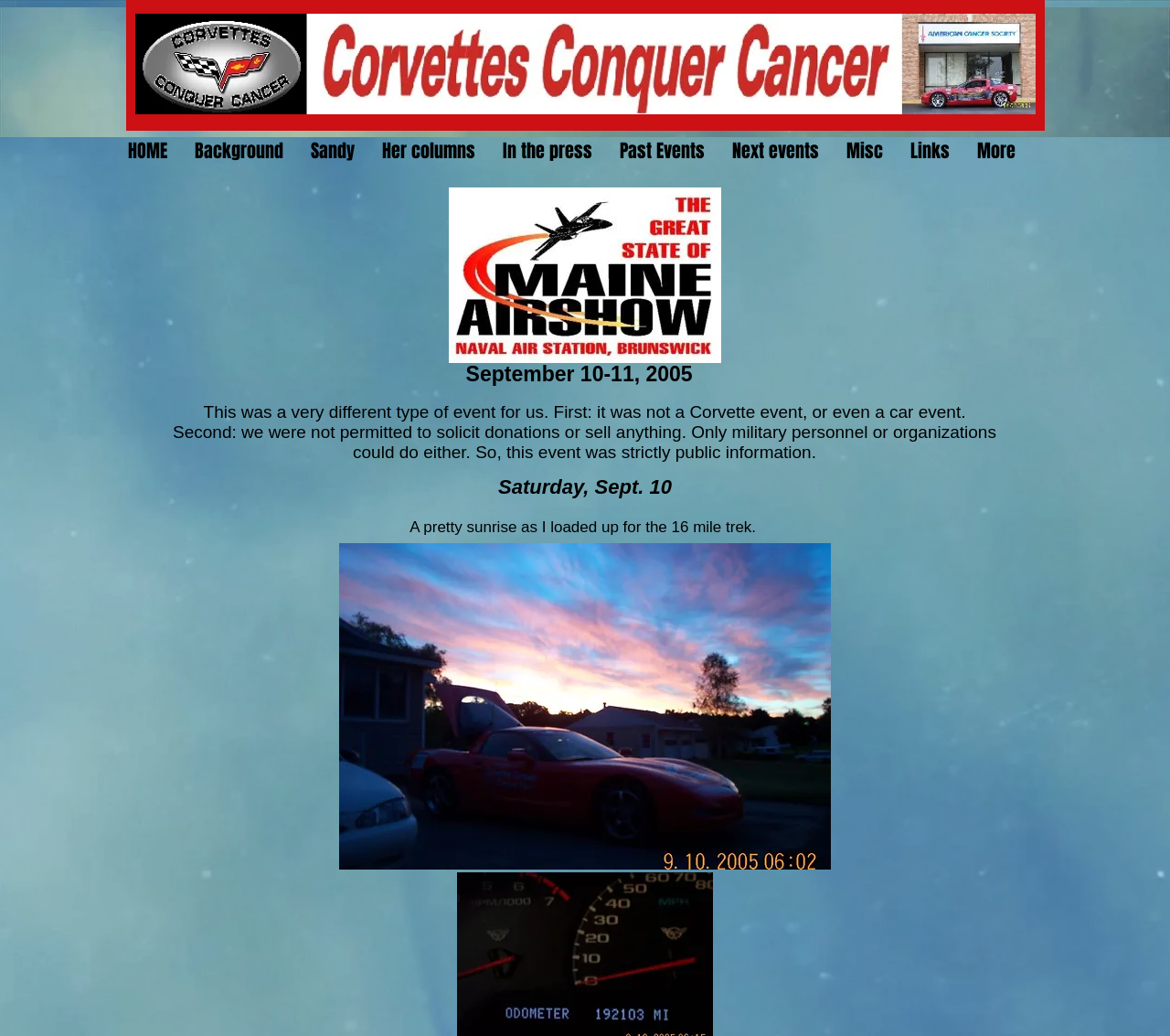Show the bounding box coordinates for the HTML element as described: "More".

[0.823, 0.125, 0.88, 0.167]